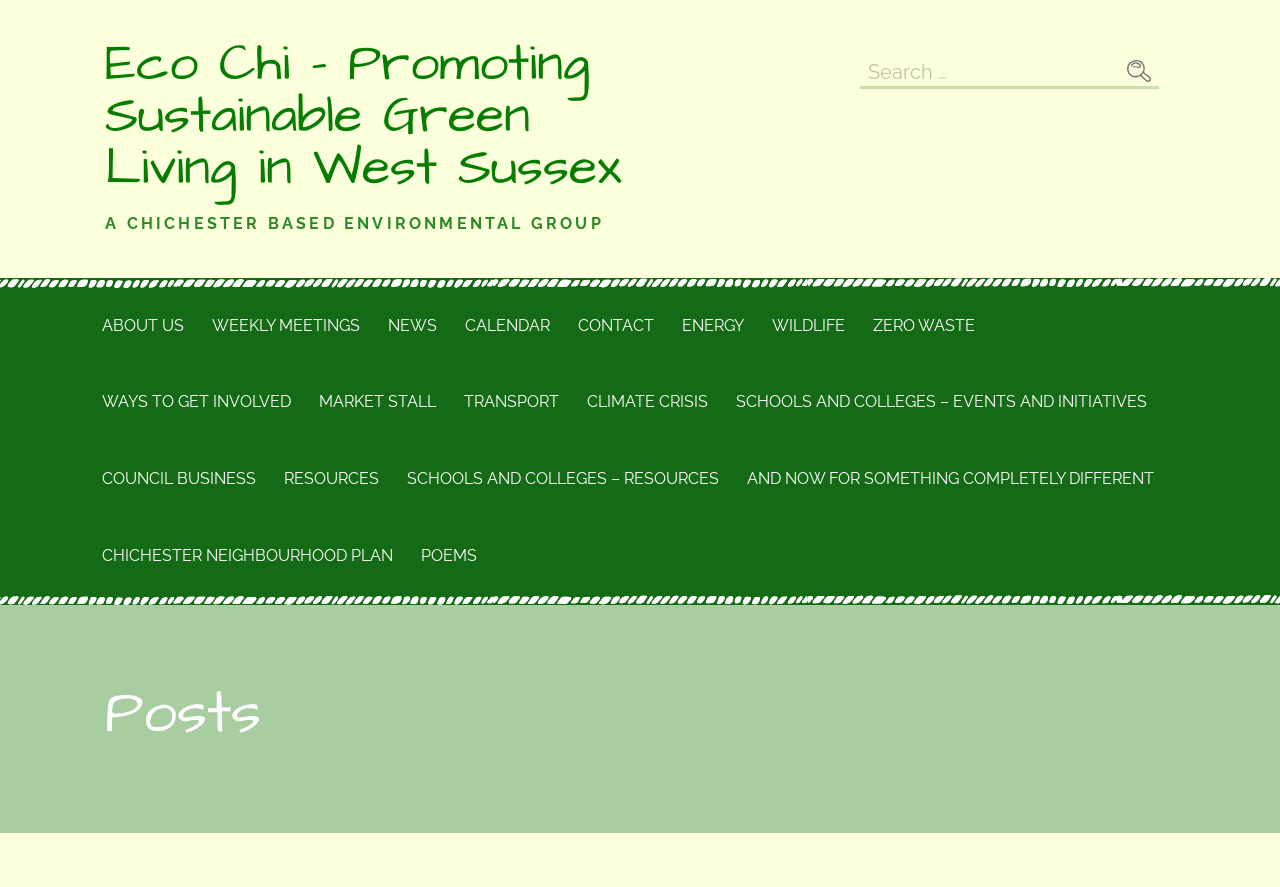What is the topic of the section below the main categories?
Answer with a single word or phrase, using the screenshot for reference.

Posts